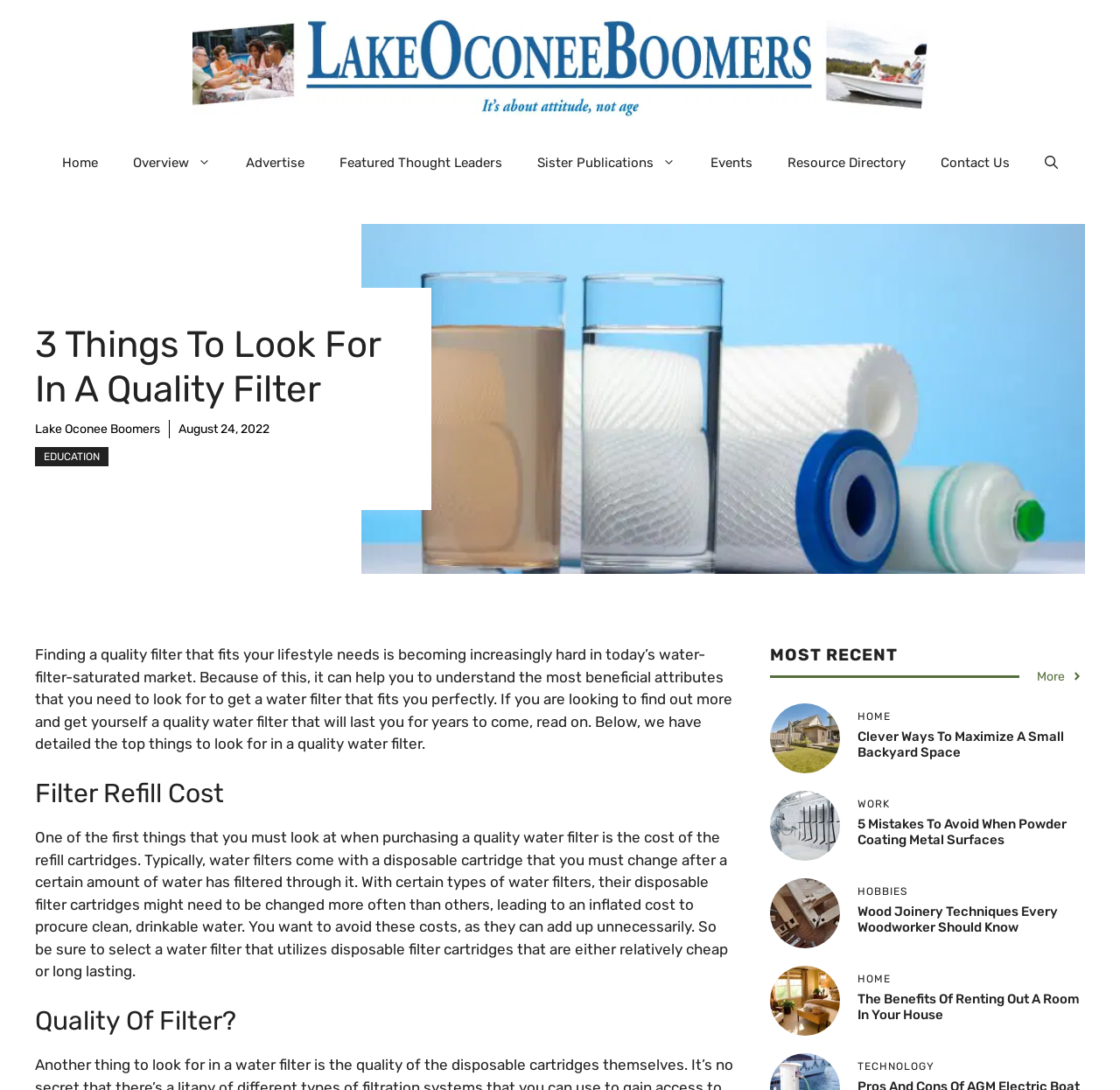What is the purpose of the 'Open search' button?
Look at the image and respond with a one-word or short-phrase answer.

To open search